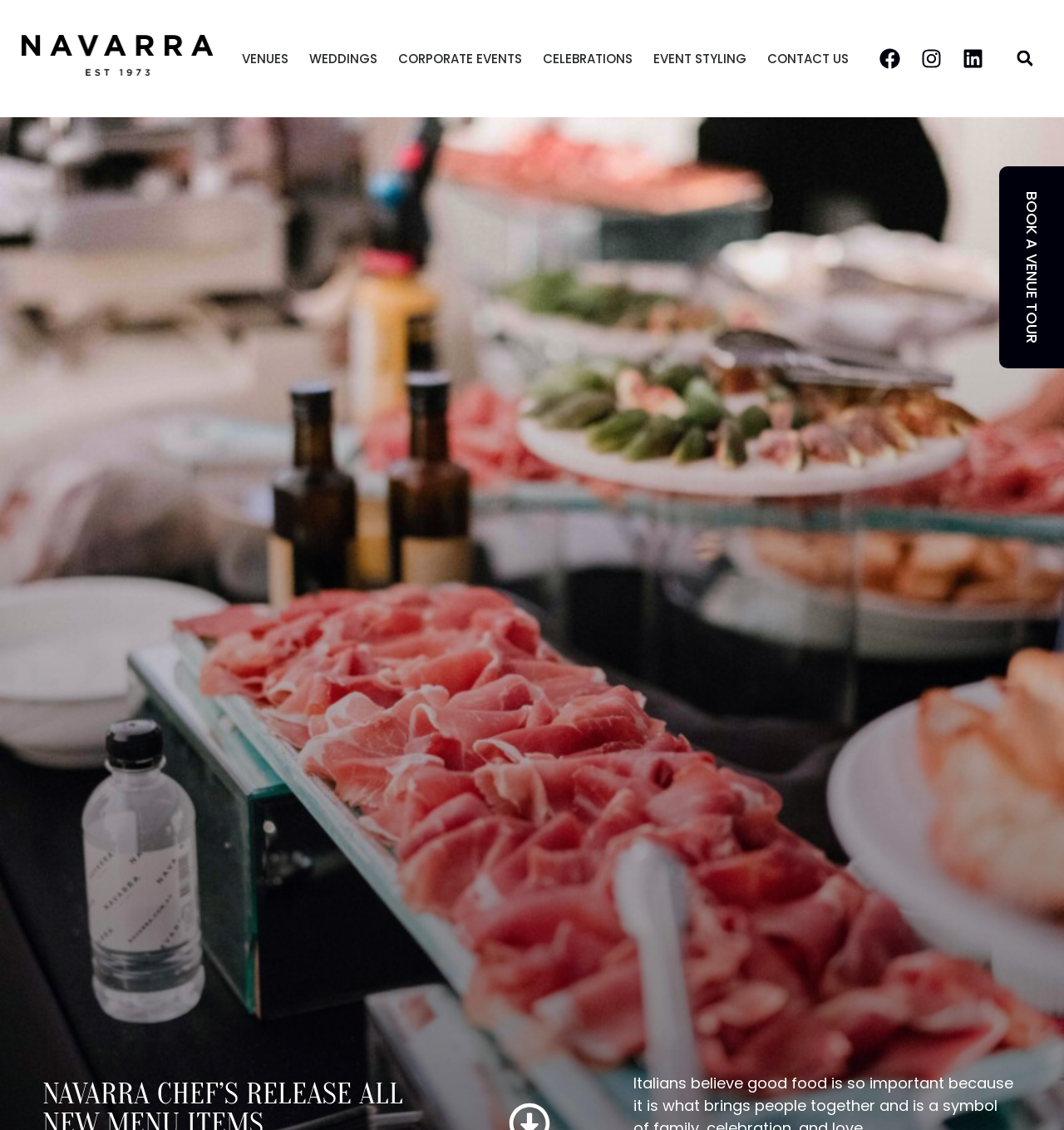Please mark the clickable region by giving the bounding box coordinates needed to complete this instruction: "Visit Facebook page".

[0.817, 0.033, 0.856, 0.07]